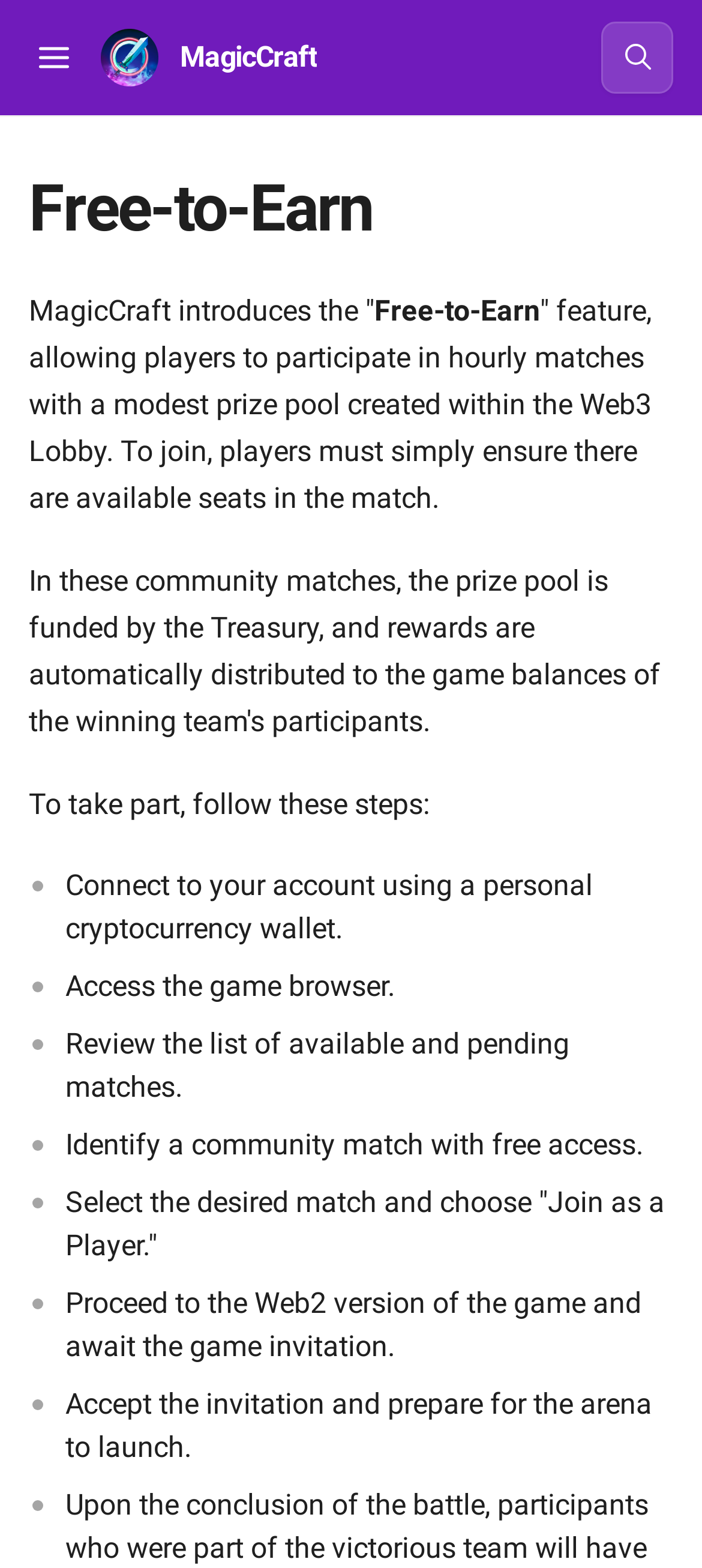Please provide a one-word or short phrase answer to the question:
What is the name of the game introduced on this webpage?

MagicCraft